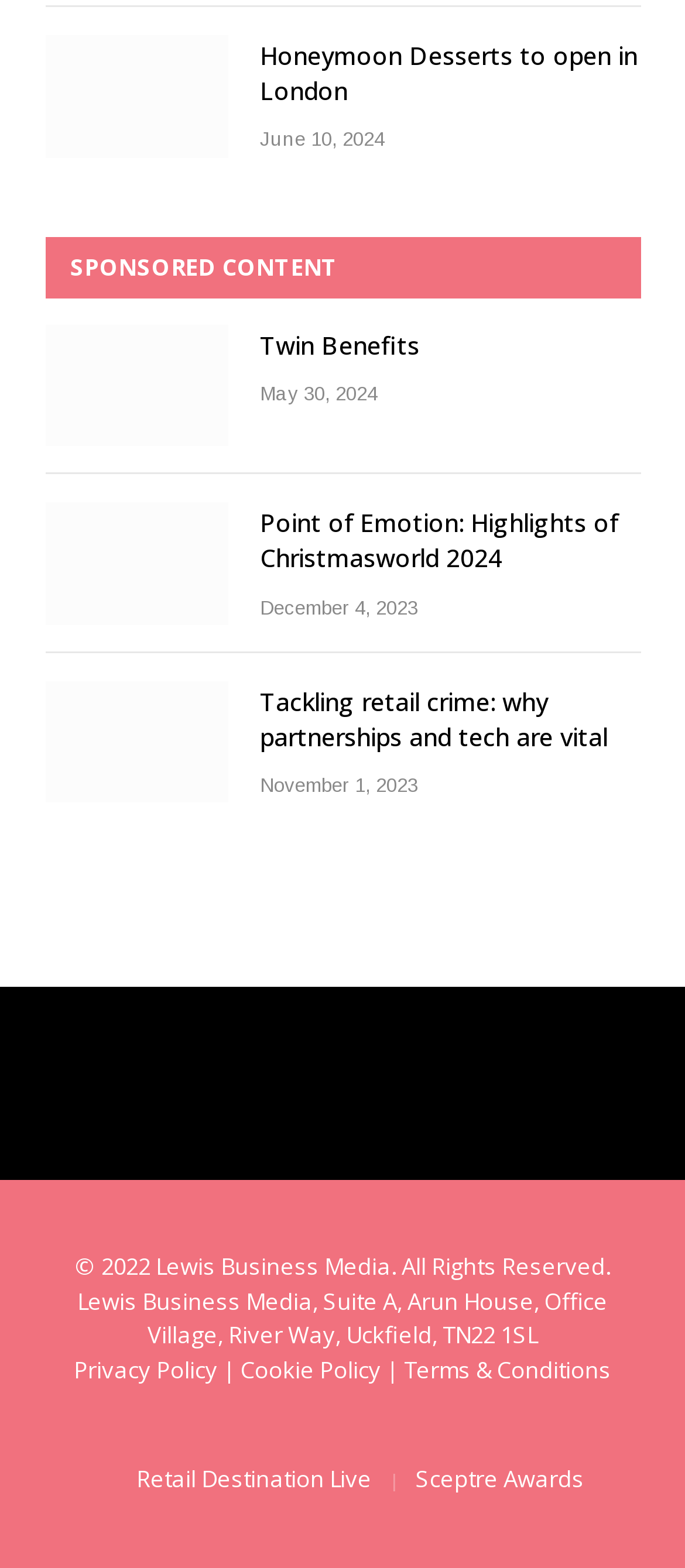Locate the bounding box coordinates of the clickable area needed to fulfill the instruction: "View the 'Sceptre Awards' page".

[0.606, 0.933, 0.853, 0.953]